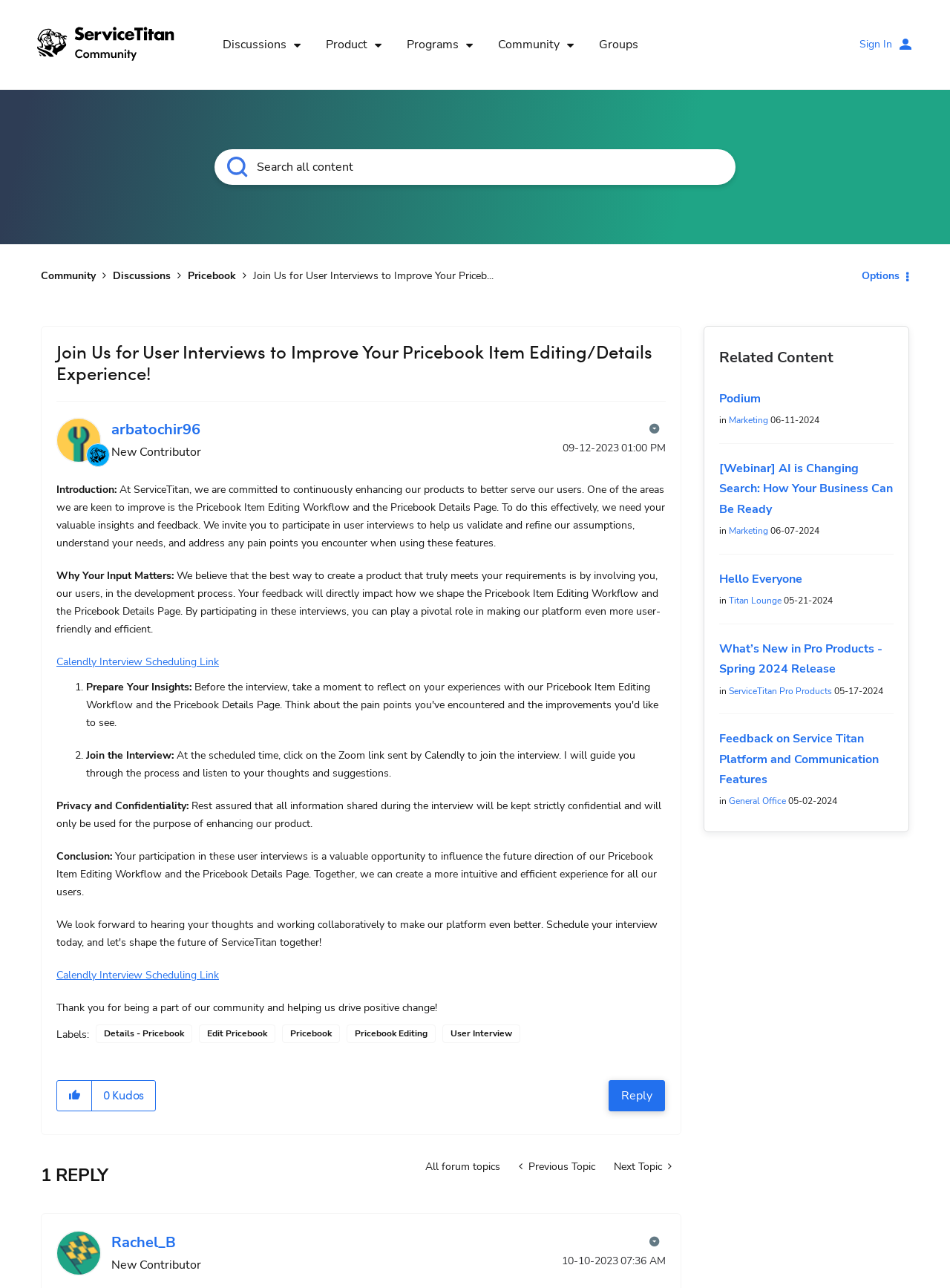With reference to the image, please provide a detailed answer to the following question: How can users participate in the interview?

I found the answer by looking at the link with the text 'Calendly Interview Scheduling Link' which is provided for users to participate in the interview.